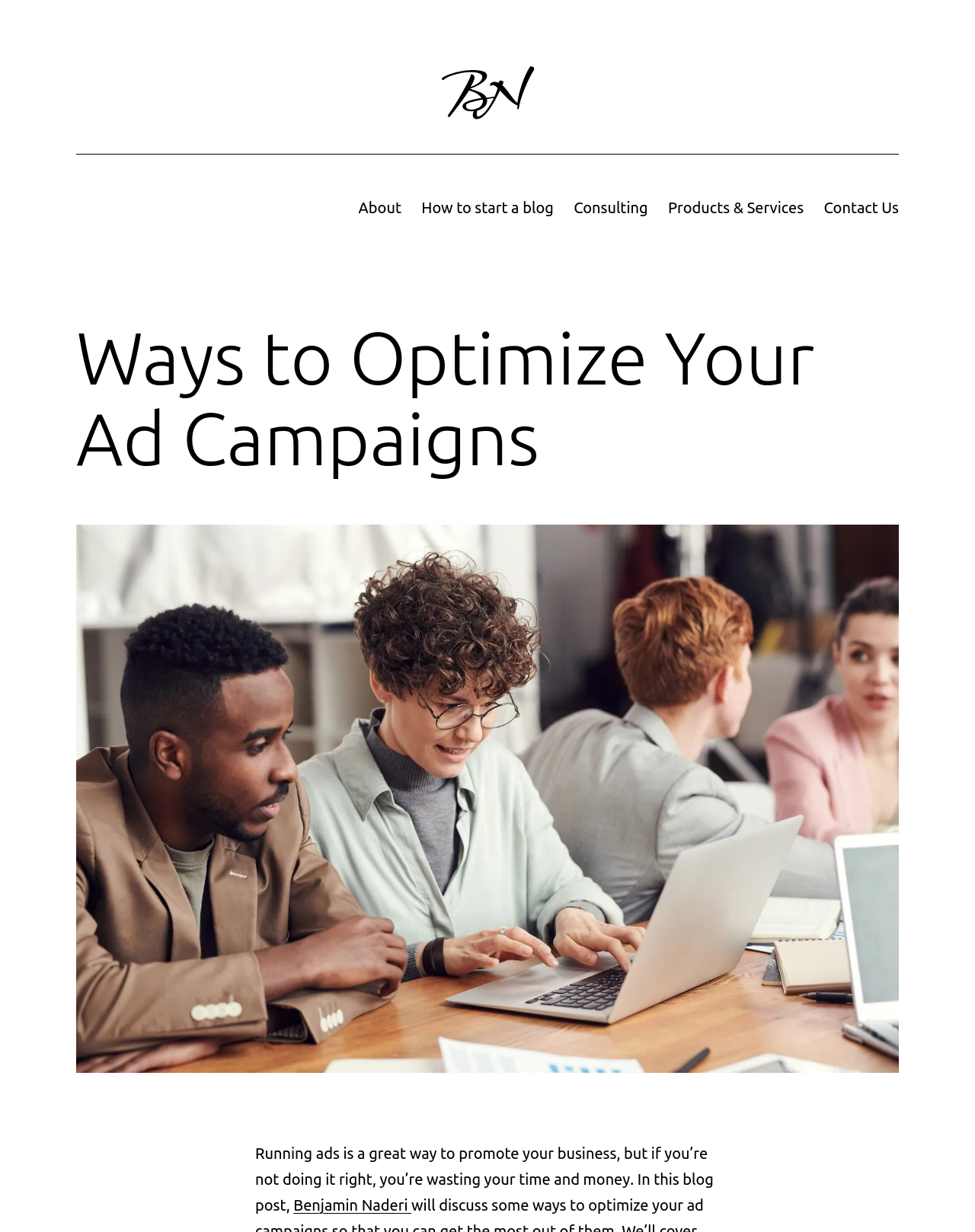Extract the heading text from the webpage.

Ways to Optimize Your Ad Campaigns